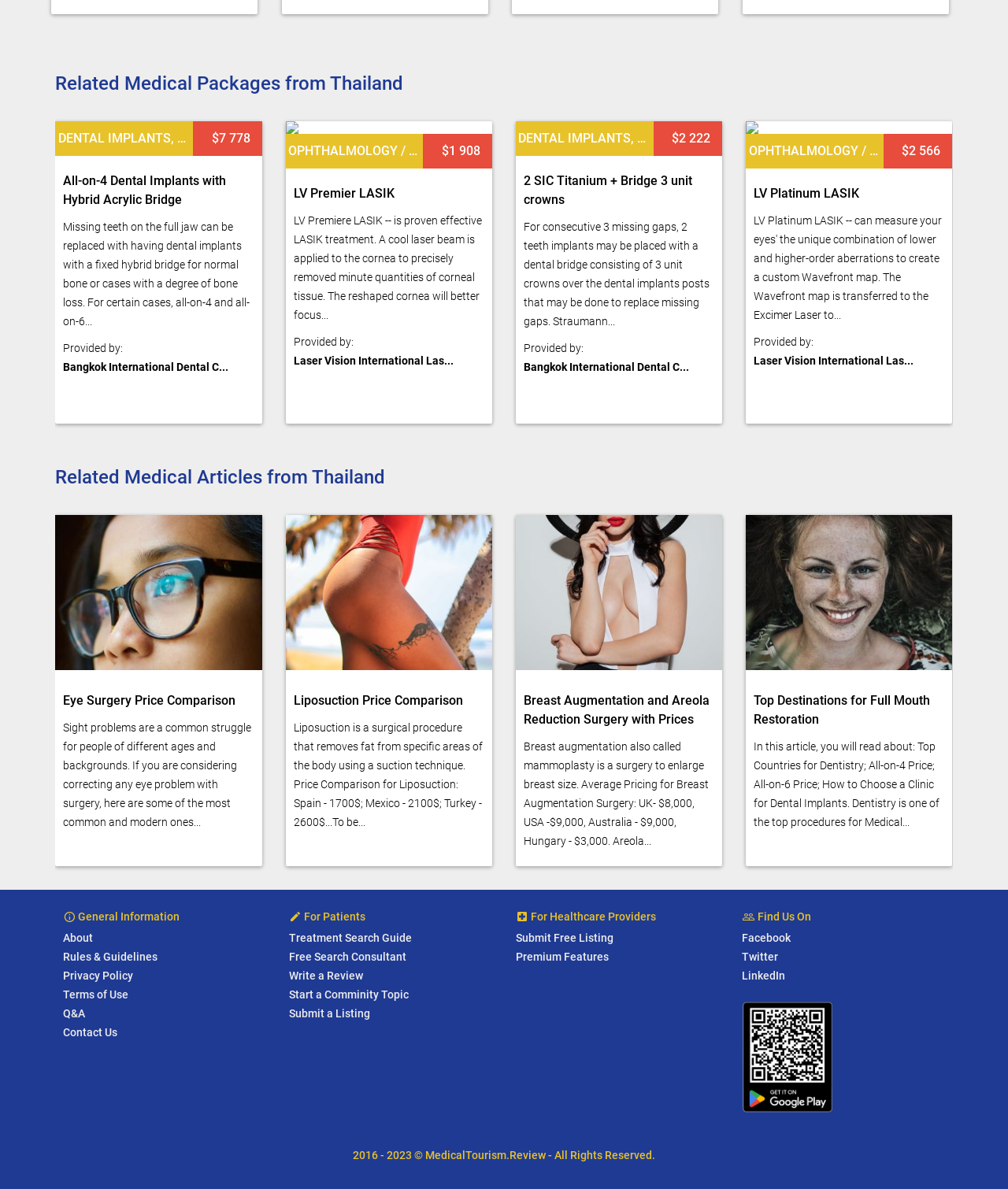Please give a concise answer to this question using a single word or phrase: 
What is the title of the first medical package?

DENTAL IMPLANTS, DENTISTRY / STOMATOLOGY